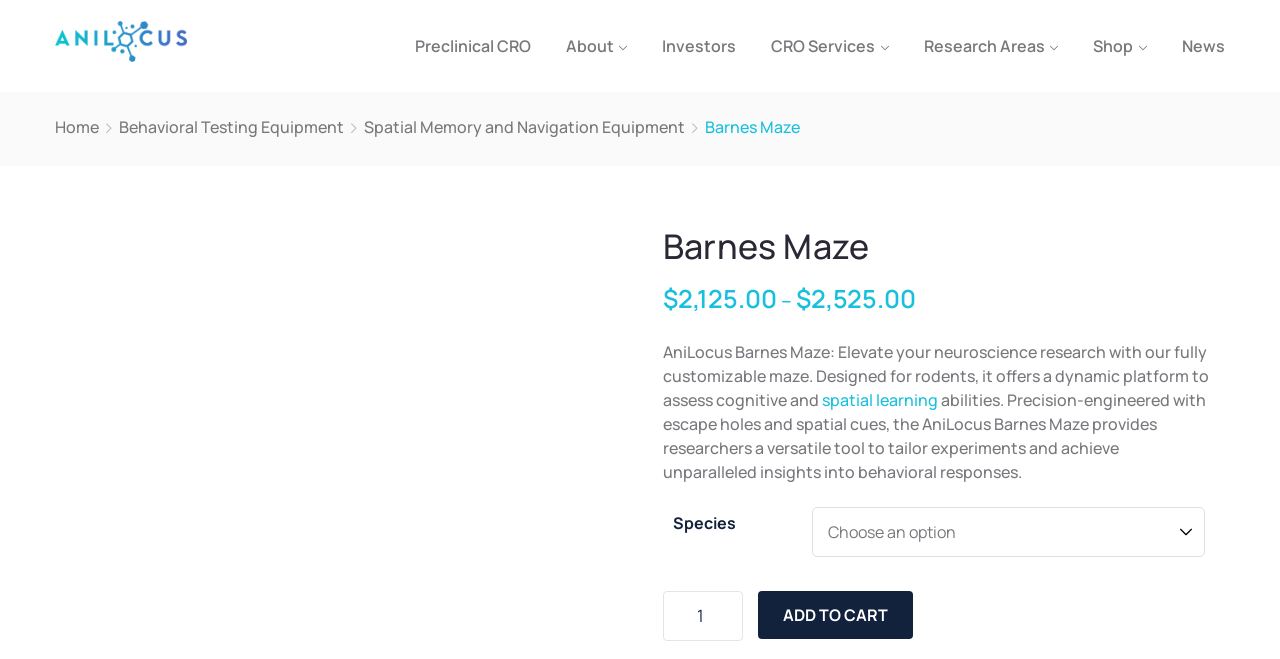Using the description: "spatial learning", determine the UI element's bounding box coordinates. Ensure the coordinates are in the format of four float numbers between 0 and 1, i.e., [left, top, right, bottom].

[0.642, 0.59, 0.733, 0.623]